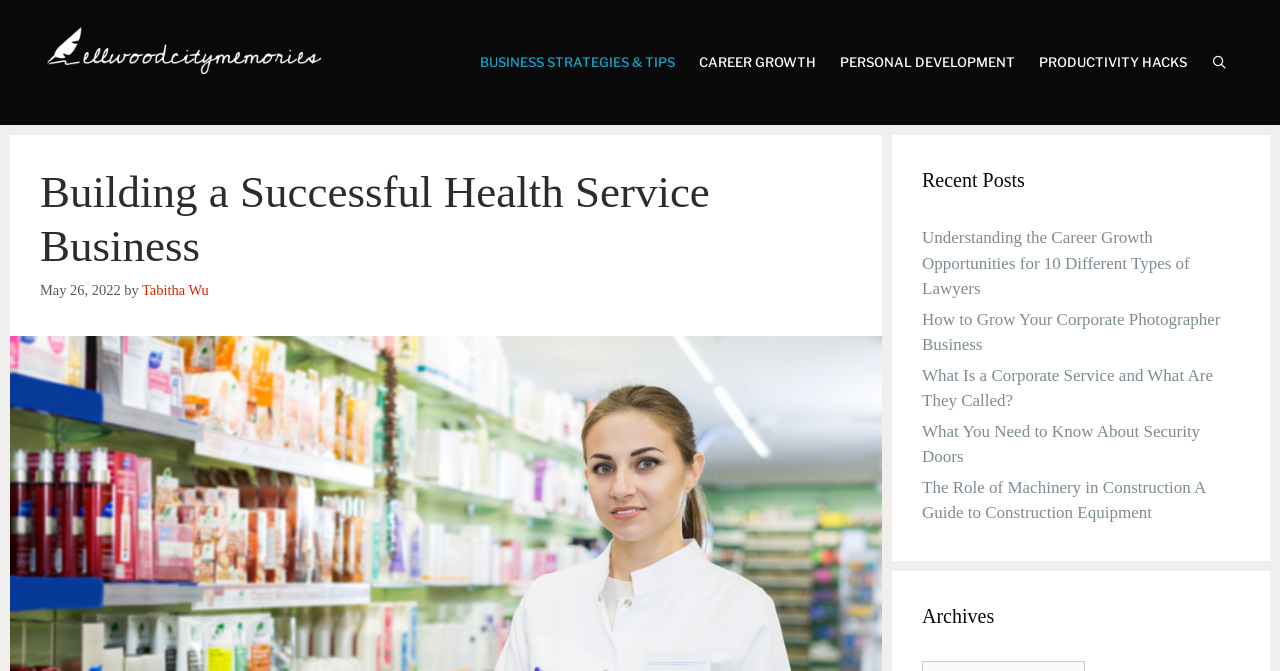Locate the bounding box coordinates of the region to be clicked to comply with the following instruction: "Search for something using the search bar". The coordinates must be four float numbers between 0 and 1, in the form [left, top, right, bottom].

[0.937, 0.03, 0.969, 0.156]